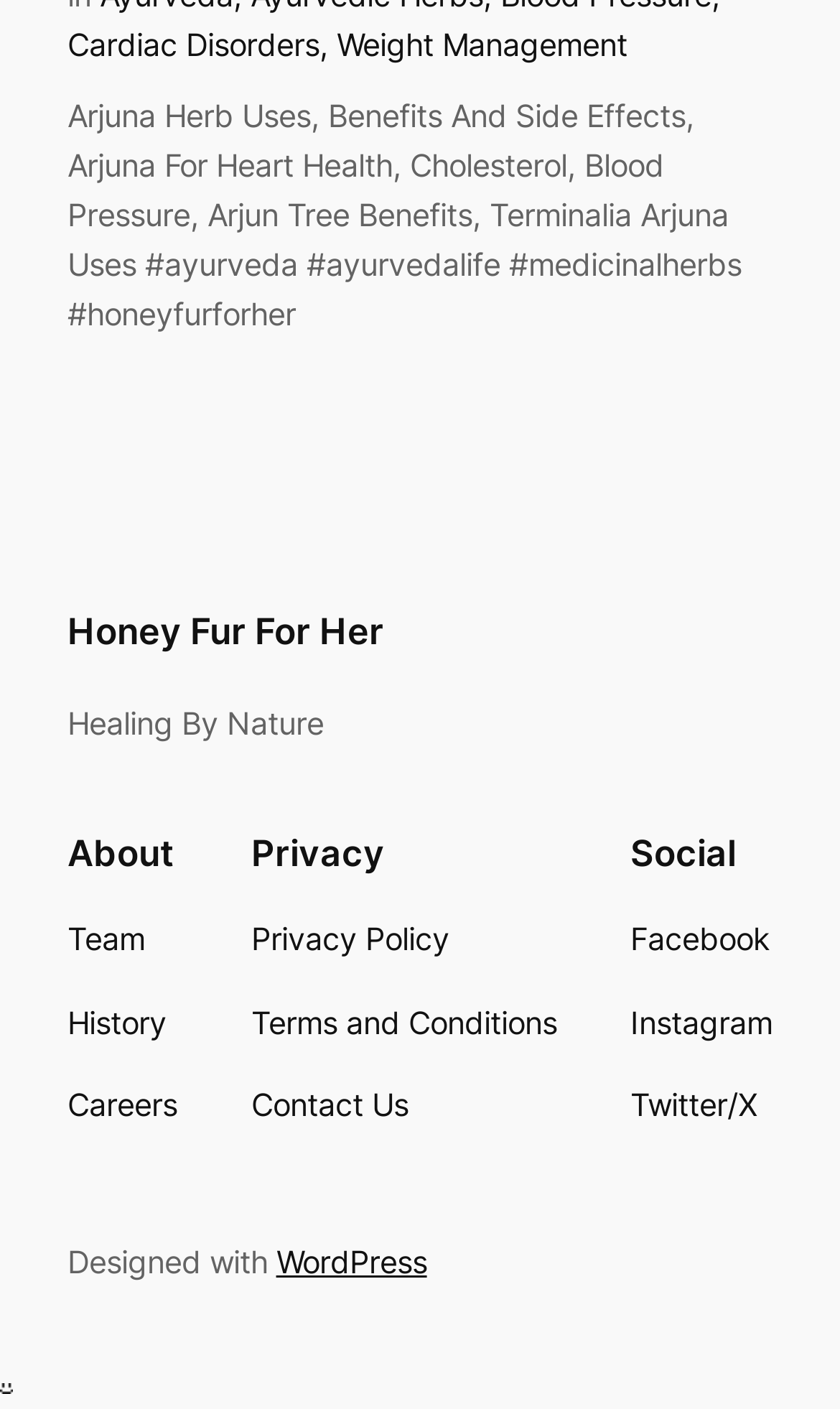What is the topic of the main content?
Give a single word or phrase answer based on the content of the image.

Arjuna Herb